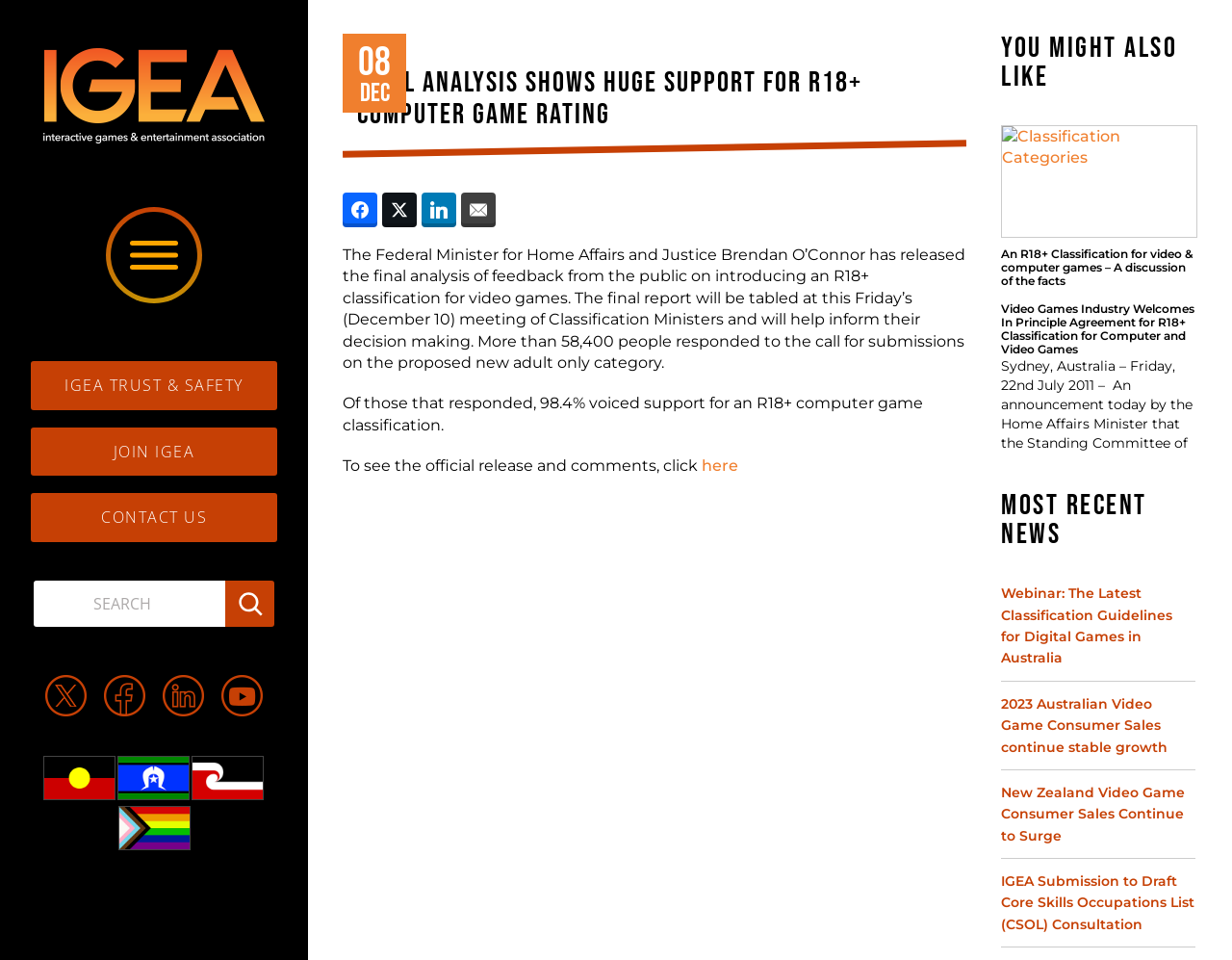Based on the provided description, "alt="Pride Flag" title="LGBTQIA+ Community"", find the bounding box of the corresponding UI element in the screenshot.

[0.096, 0.841, 0.154, 0.885]